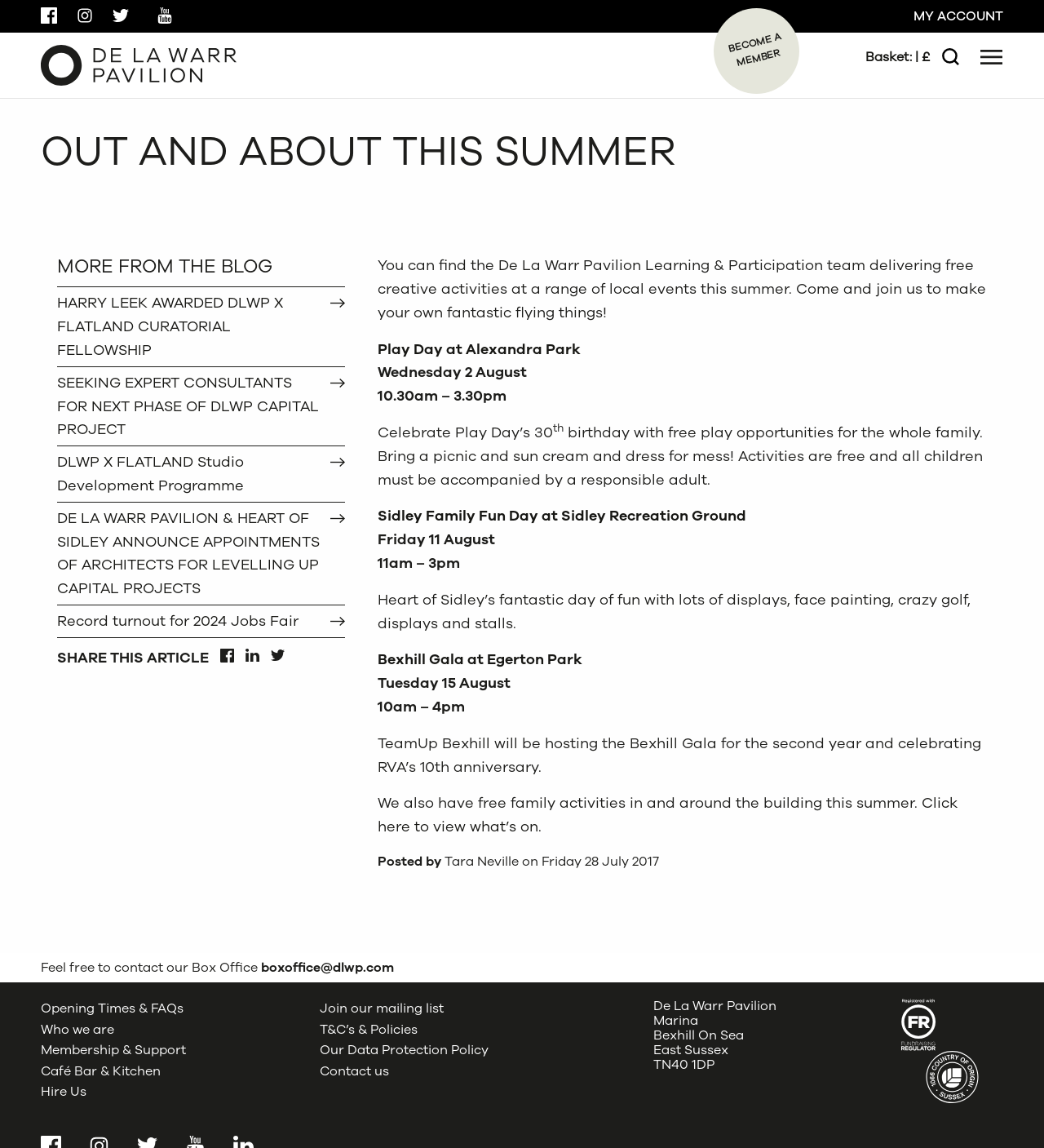Please answer the following question using a single word or phrase: How many social media links are available?

5